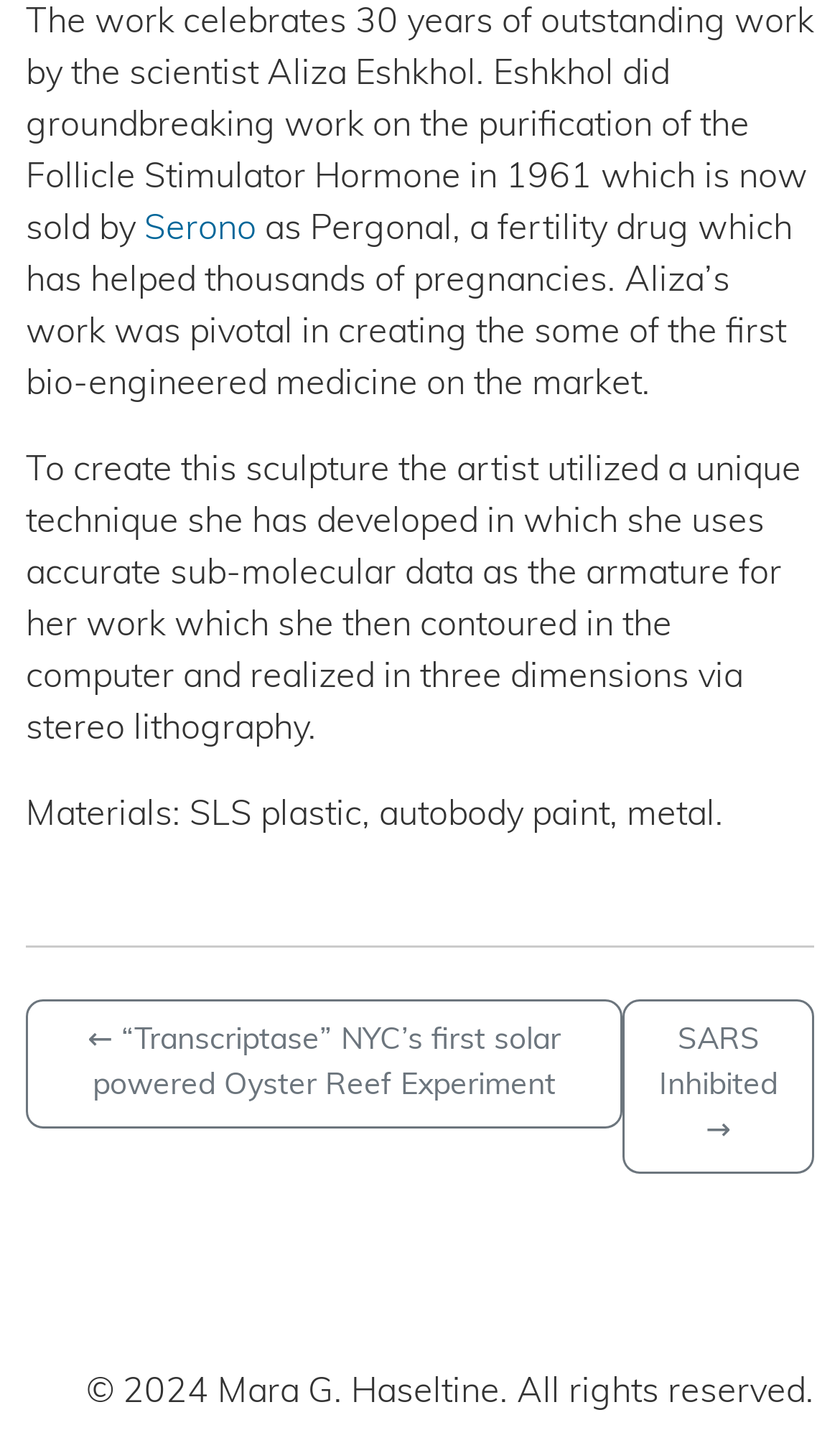What is the name of the scientist celebrated in the work?
Using the visual information, answer the question in a single word or phrase.

Aliza Eshkhol